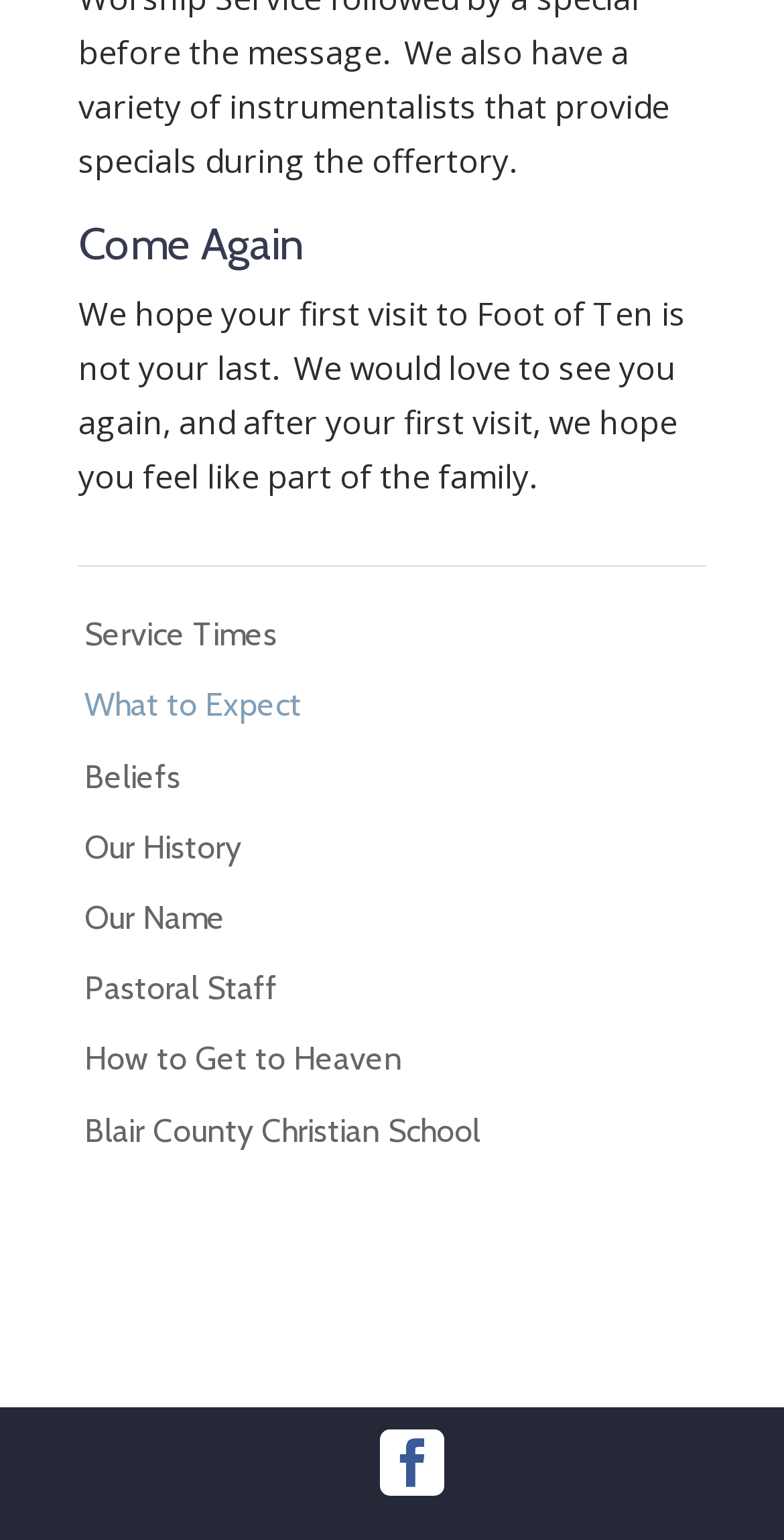Find the bounding box coordinates of the element to click in order to complete the given instruction: "Get to know the 'Pastoral Staff'."

[0.1, 0.622, 0.405, 0.662]